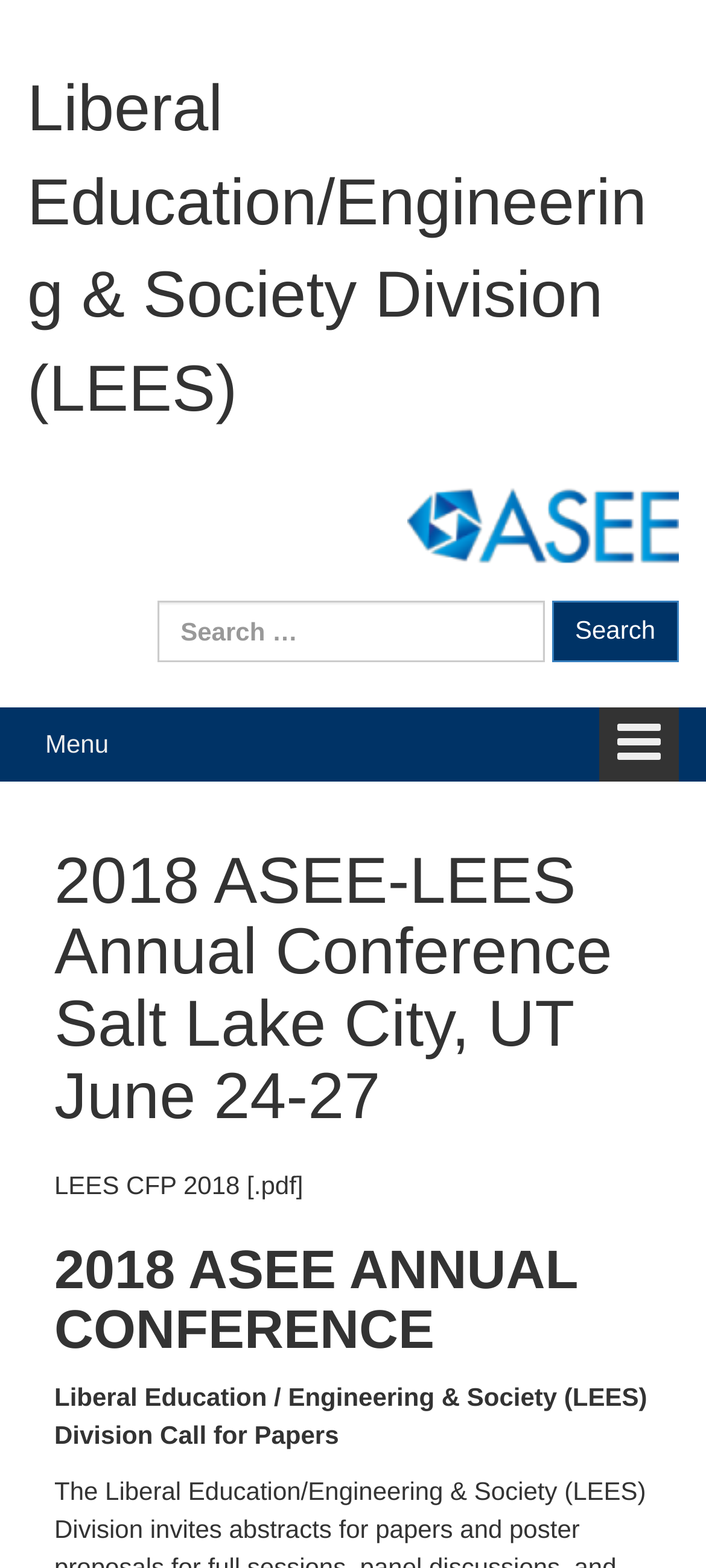Find the bounding box of the UI element described as: "Skip to main menu". The bounding box coordinates should be given as four float values between 0 and 1, i.e., [left, top, right, bottom].

[0.0, 0.0, 0.297, 0.023]